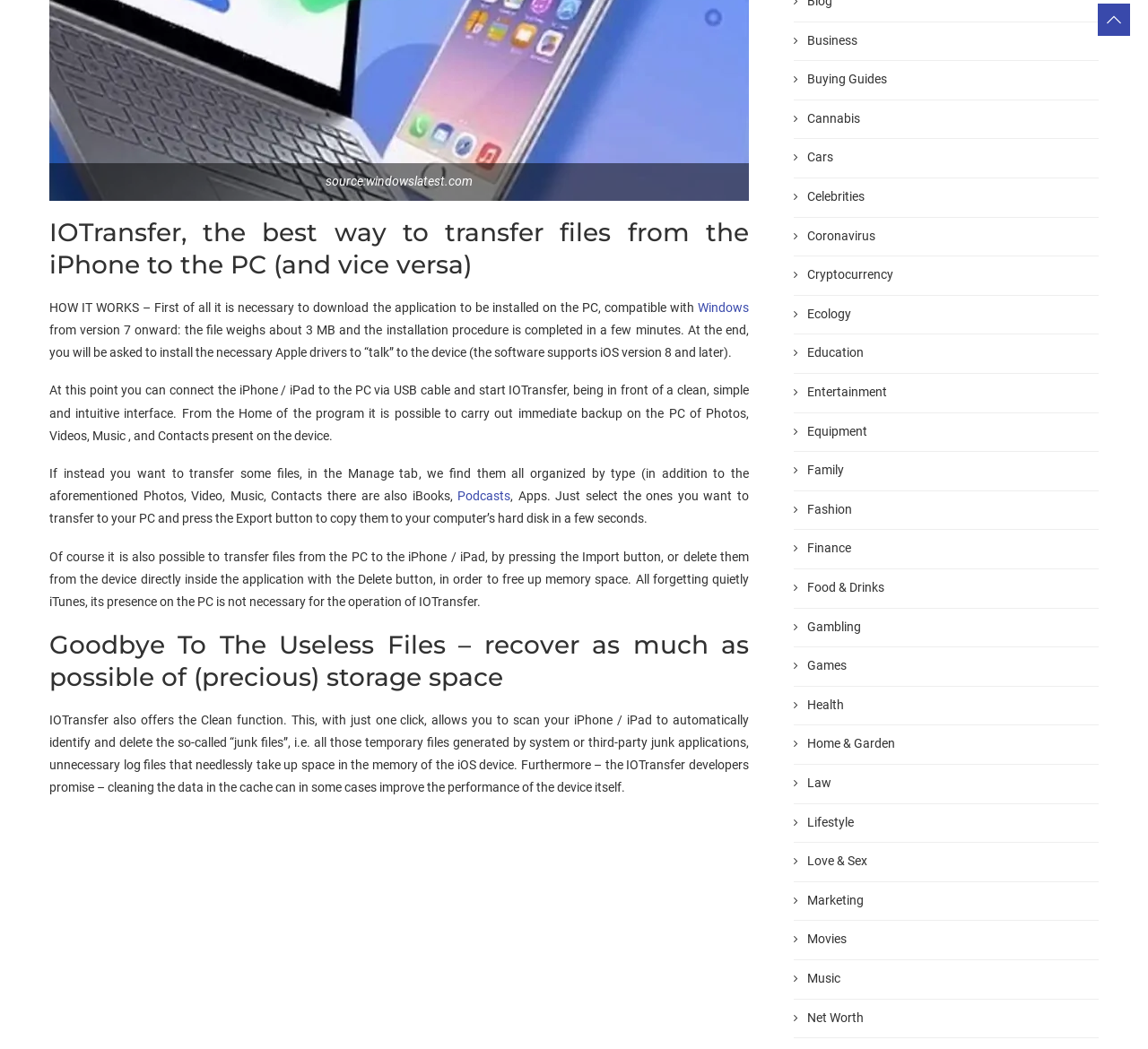Please give a succinct answer to the question in one word or phrase:
How do you transfer files from PC to iPhone using IOTransfer?

Press the Import button